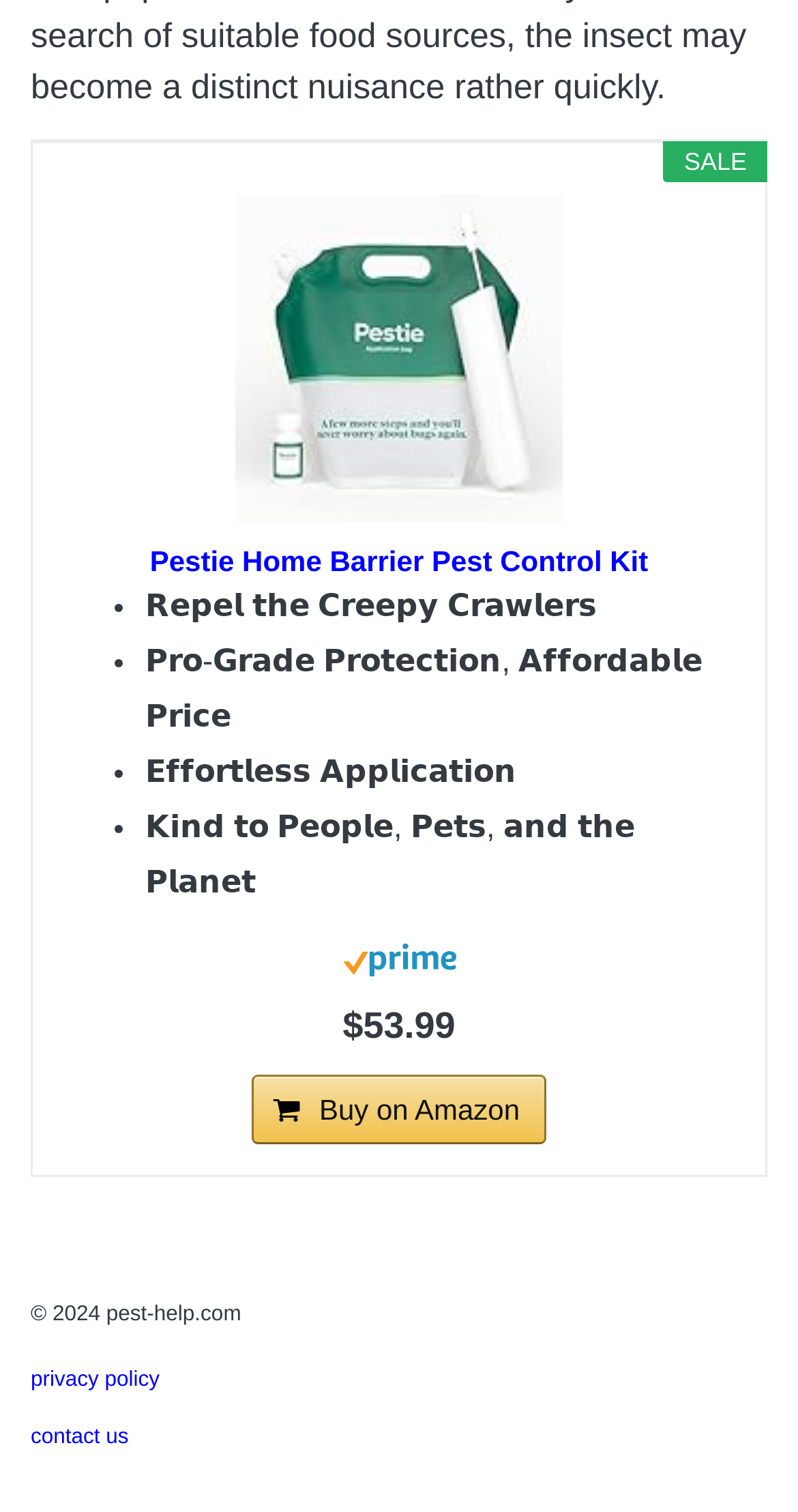Given the following UI element description: "Buy on Amazon", find the bounding box coordinates in the webpage screenshot.

[0.315, 0.71, 0.685, 0.756]